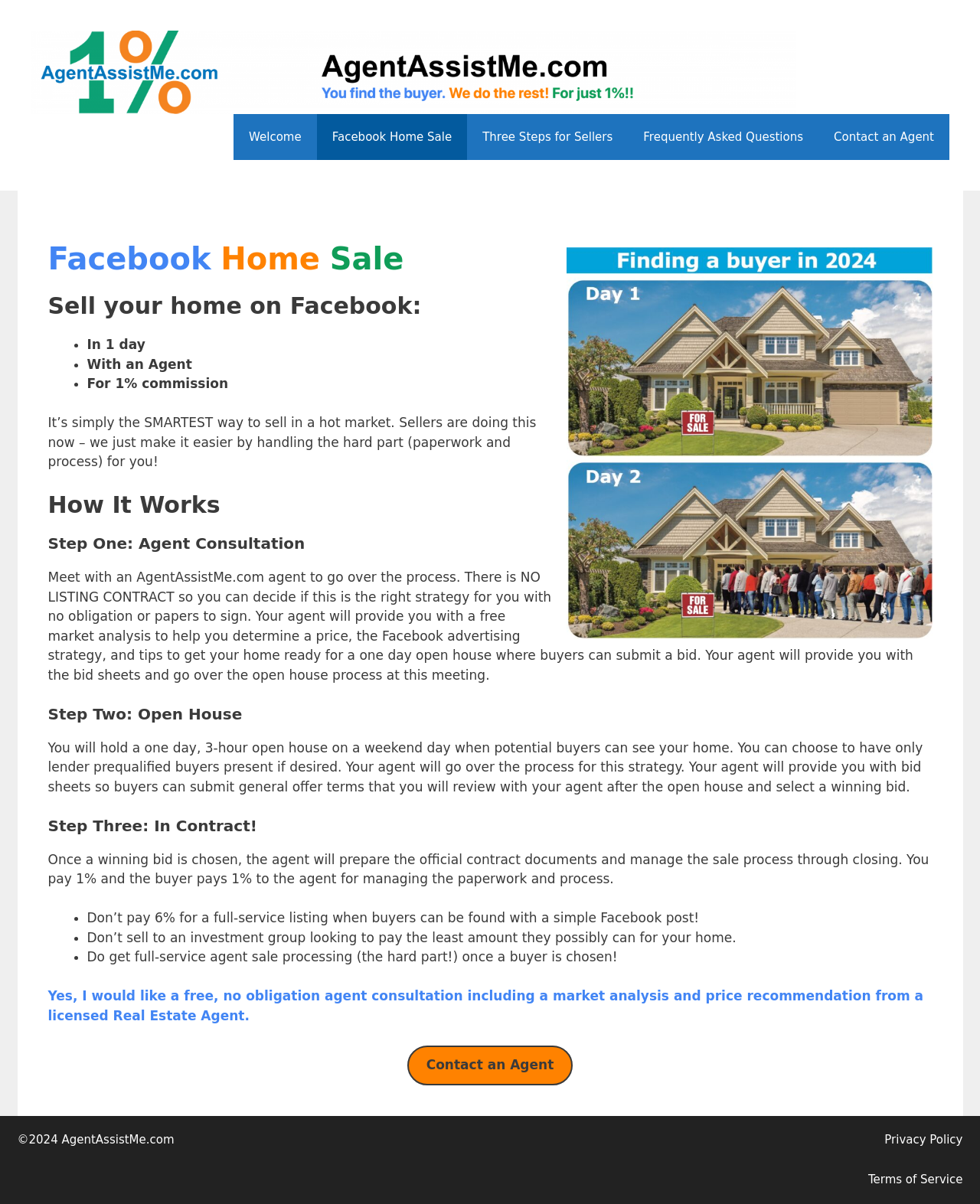Reply to the question with a single word or phrase:
What is the purpose of the open house?

For buyers to submit bids